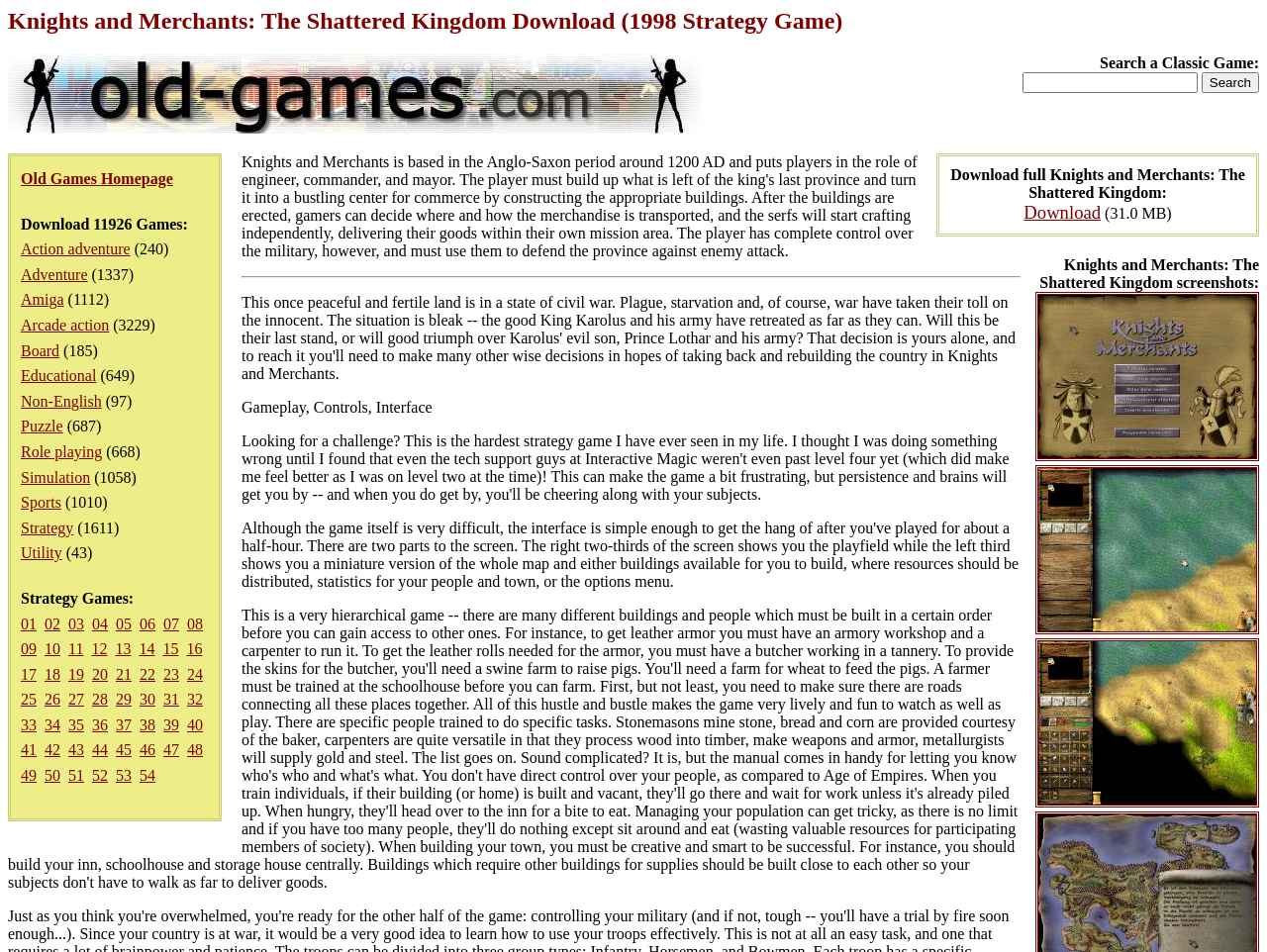Find the bounding box coordinates of the area to click in order to follow the instruction: "Select Strategy games".

[0.016, 0.619, 0.106, 0.637]